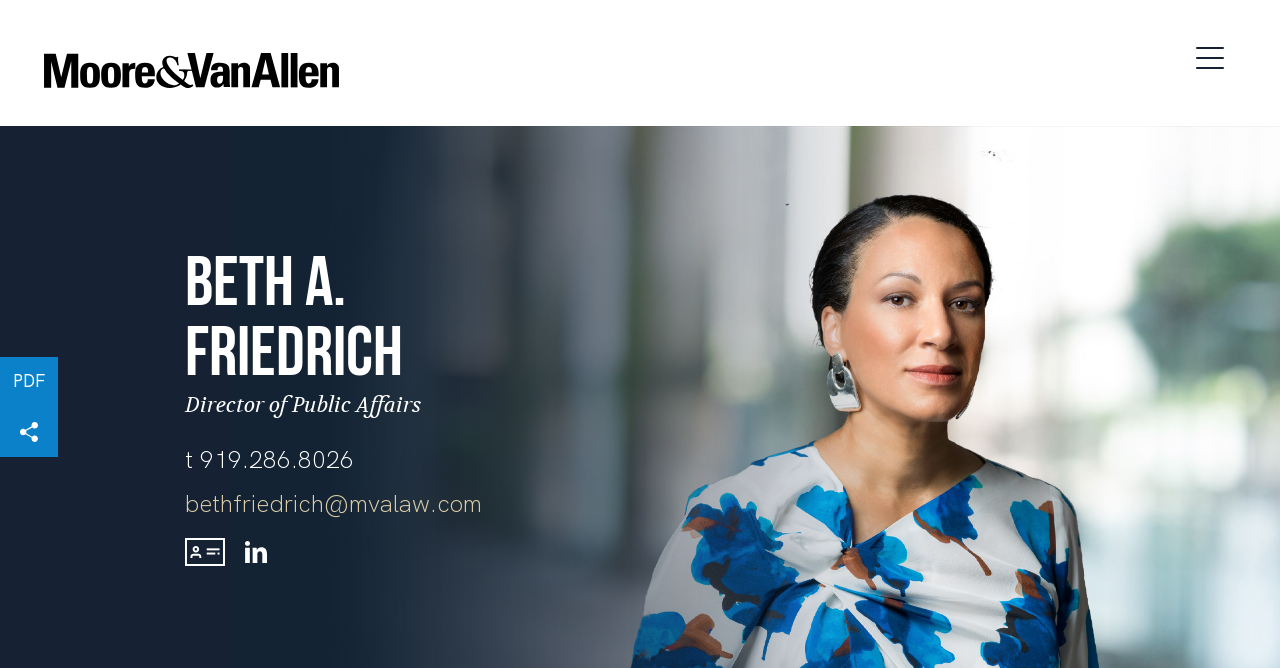Kindly respond to the following question with a single word or a brief phrase: 
What is Beth Friedrich's job title?

Director of Public Affairs